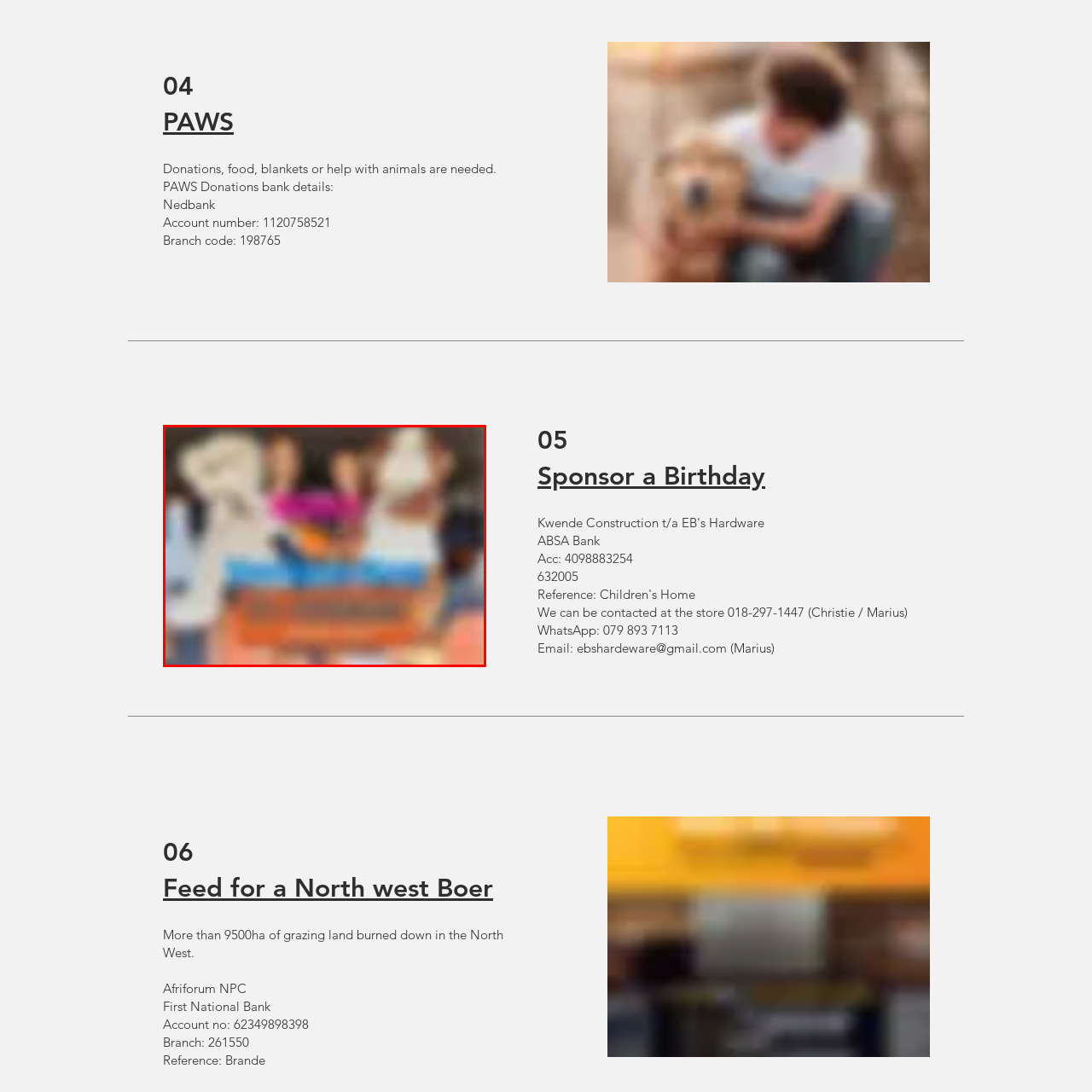What is the atmosphere in the background?
Assess the image contained within the red bounding box and give a detailed answer based on the visual elements present in the image.

The background of the image is filled with cheerful colors and decorations, which creates a lively and festive atmosphere, indicating that the scene is set in a celebration or party-like environment.